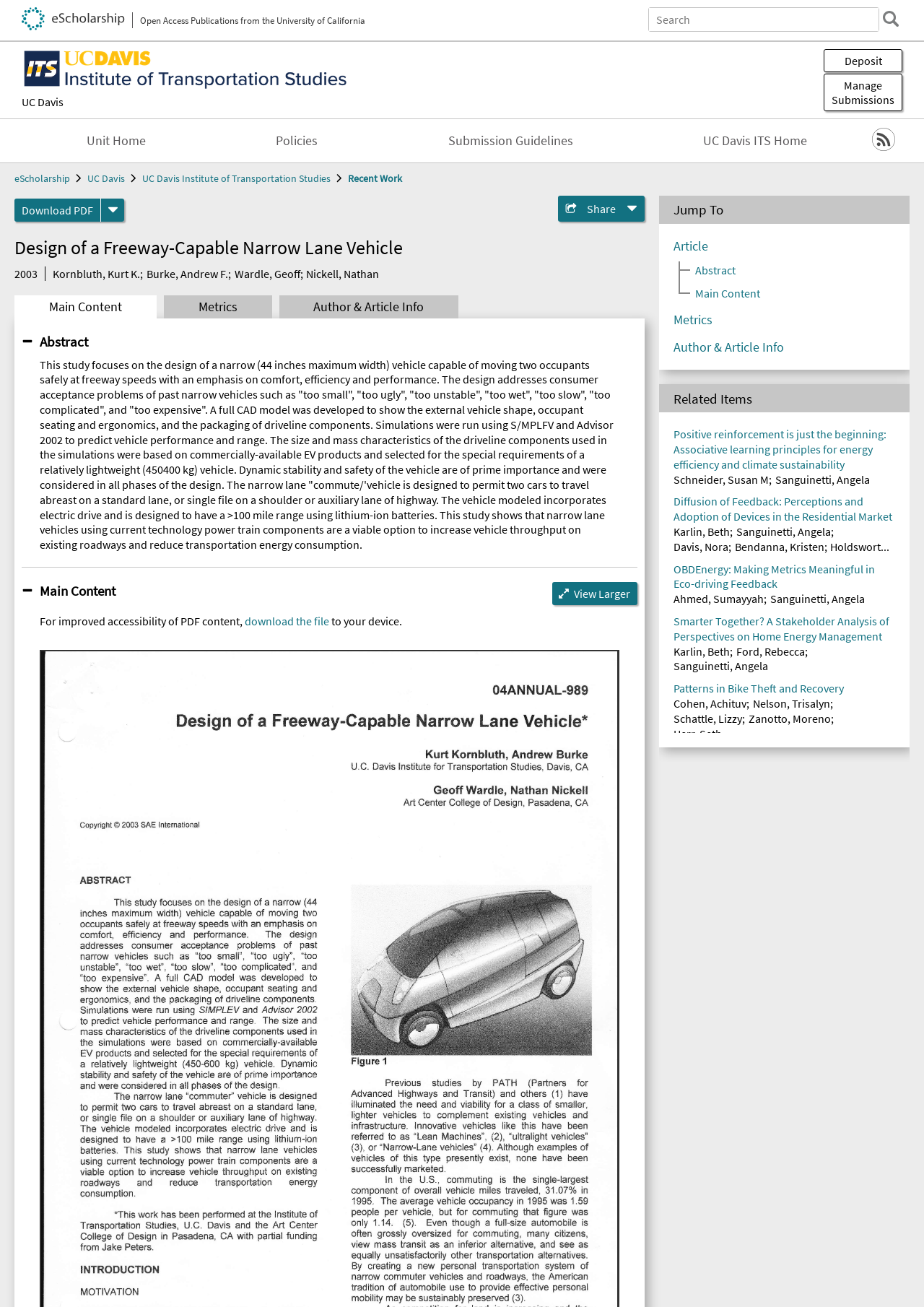Determine the coordinates of the bounding box for the clickable area needed to execute this instruction: "Search eScholarship".

[0.702, 0.006, 0.951, 0.024]